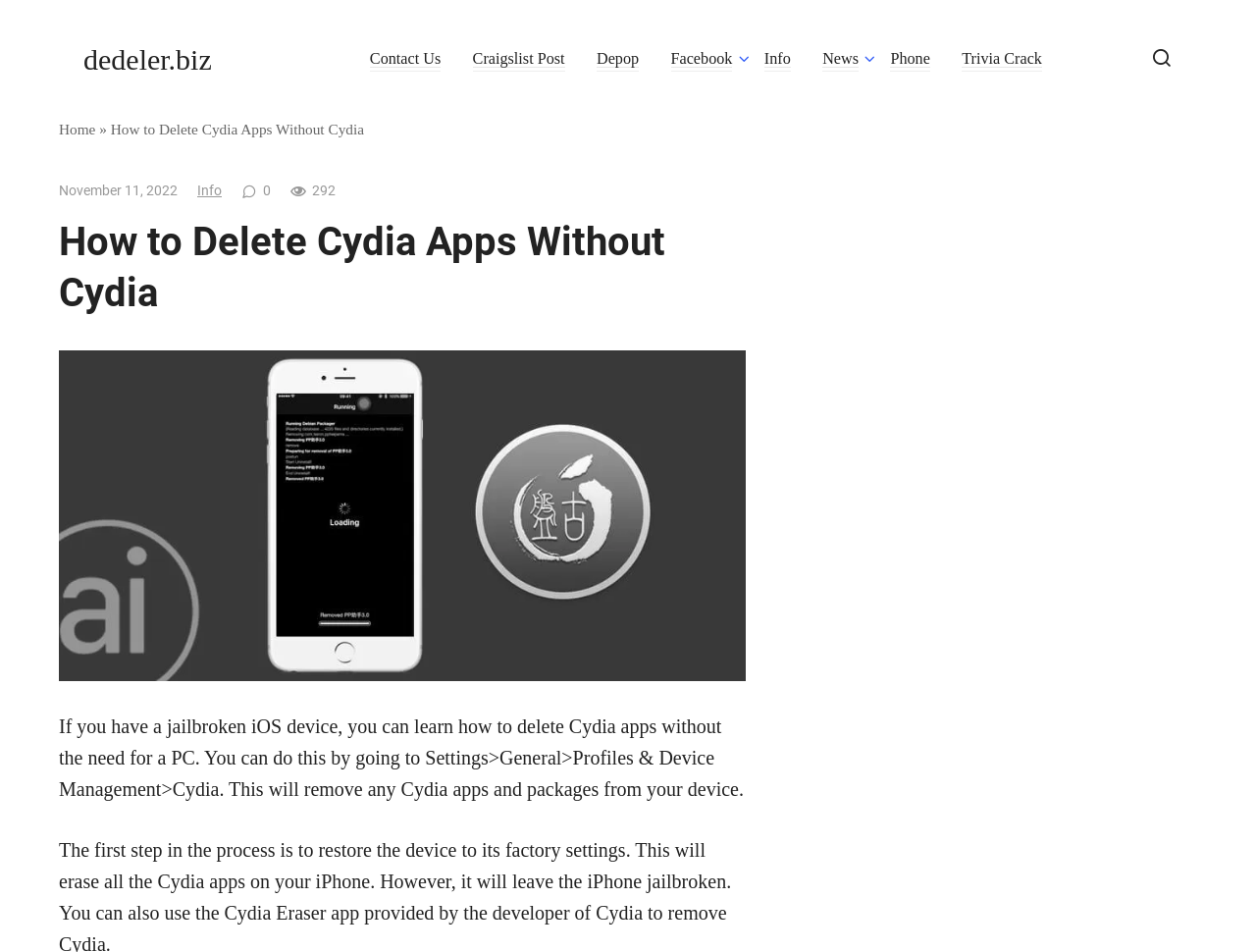Find the bounding box coordinates of the element to click in order to complete this instruction: "visit contact us page". The bounding box coordinates must be four float numbers between 0 and 1, denoted as [left, top, right, bottom].

[0.294, 0.053, 0.351, 0.071]